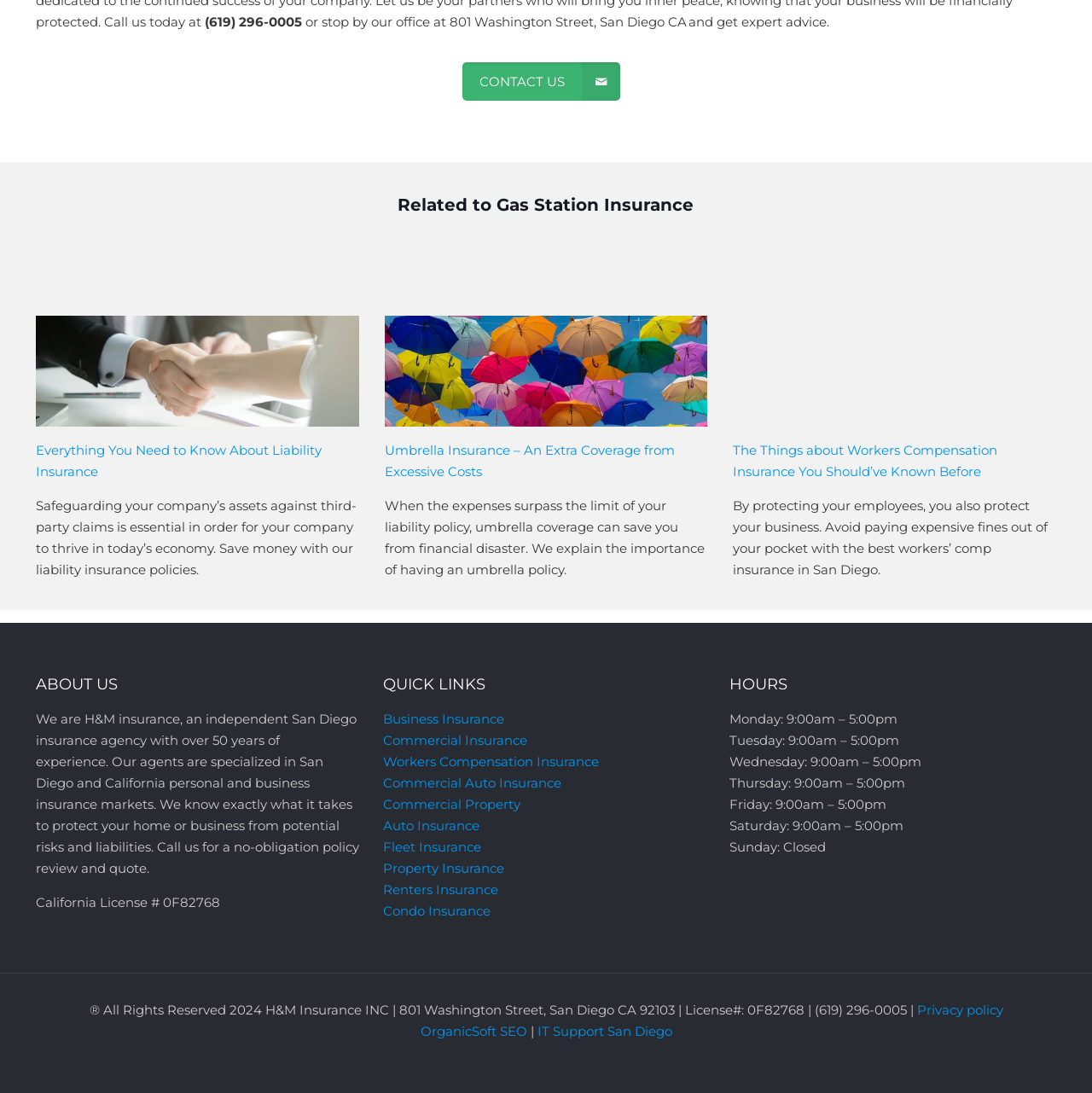Please locate the bounding box coordinates of the element's region that needs to be clicked to follow the instruction: "get umbrella insurance information". The bounding box coordinates should be provided as four float numbers between 0 and 1, i.e., [left, top, right, bottom].

[0.352, 0.404, 0.618, 0.439]